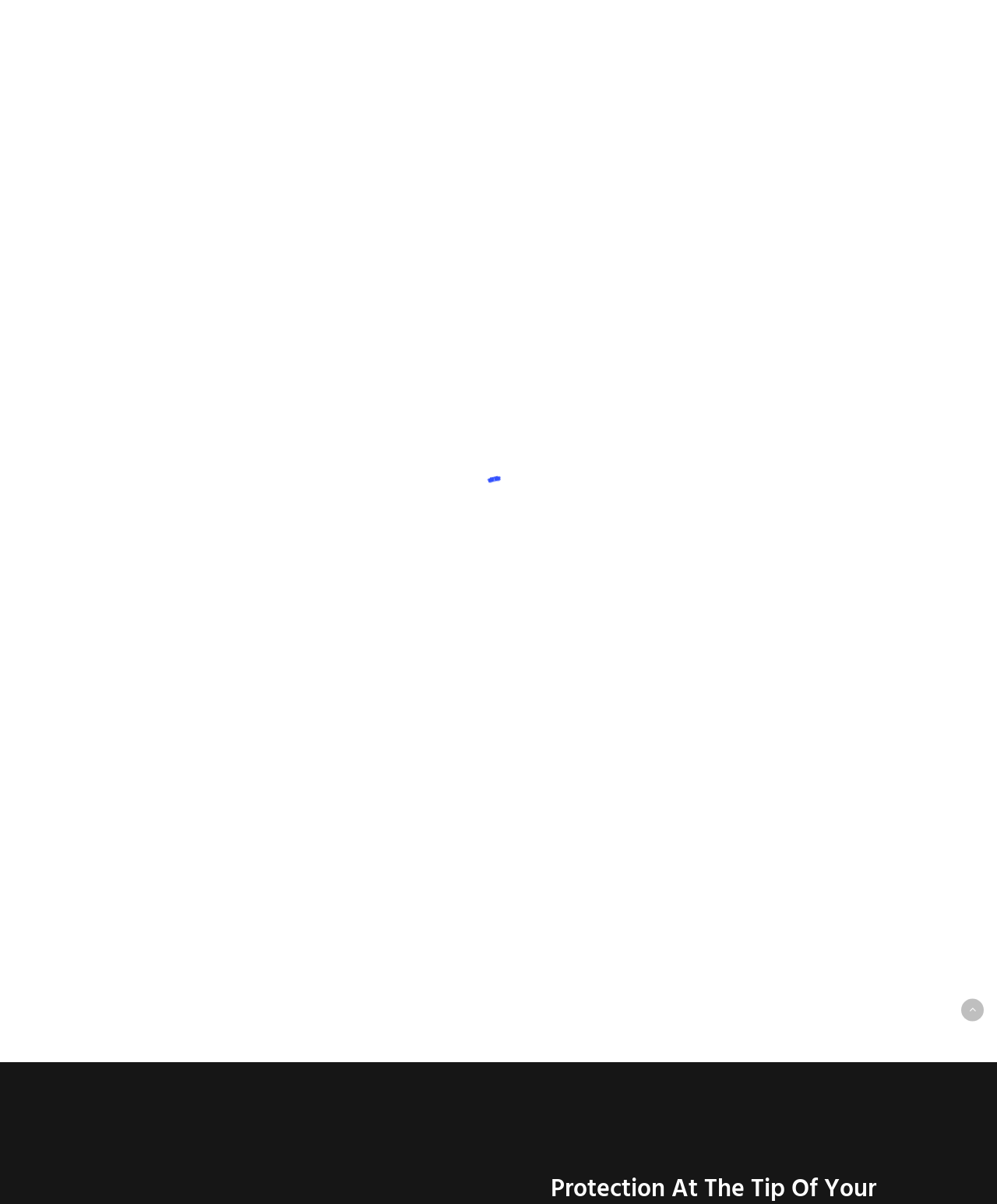Indicate the bounding box coordinates of the clickable region to achieve the following instruction: "view net alarms."

[0.022, 0.018, 0.198, 0.047]